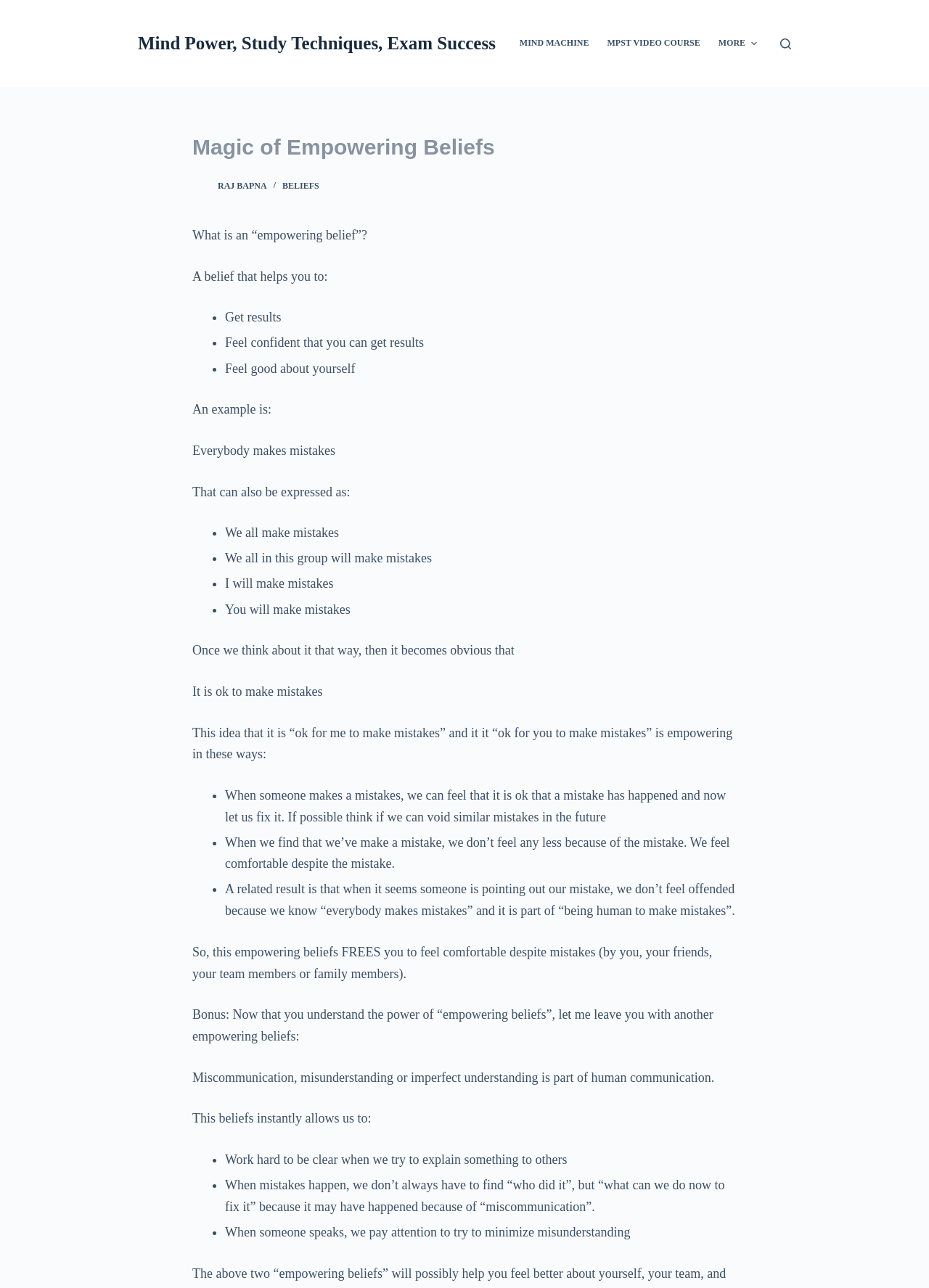Identify the bounding box coordinates of the element to click to follow this instruction: 'Click on the 'Mind Power, Study Techniques, Exam Success' link'. Ensure the coordinates are four float values between 0 and 1, provided as [left, top, right, bottom].

[0.148, 0.026, 0.534, 0.041]